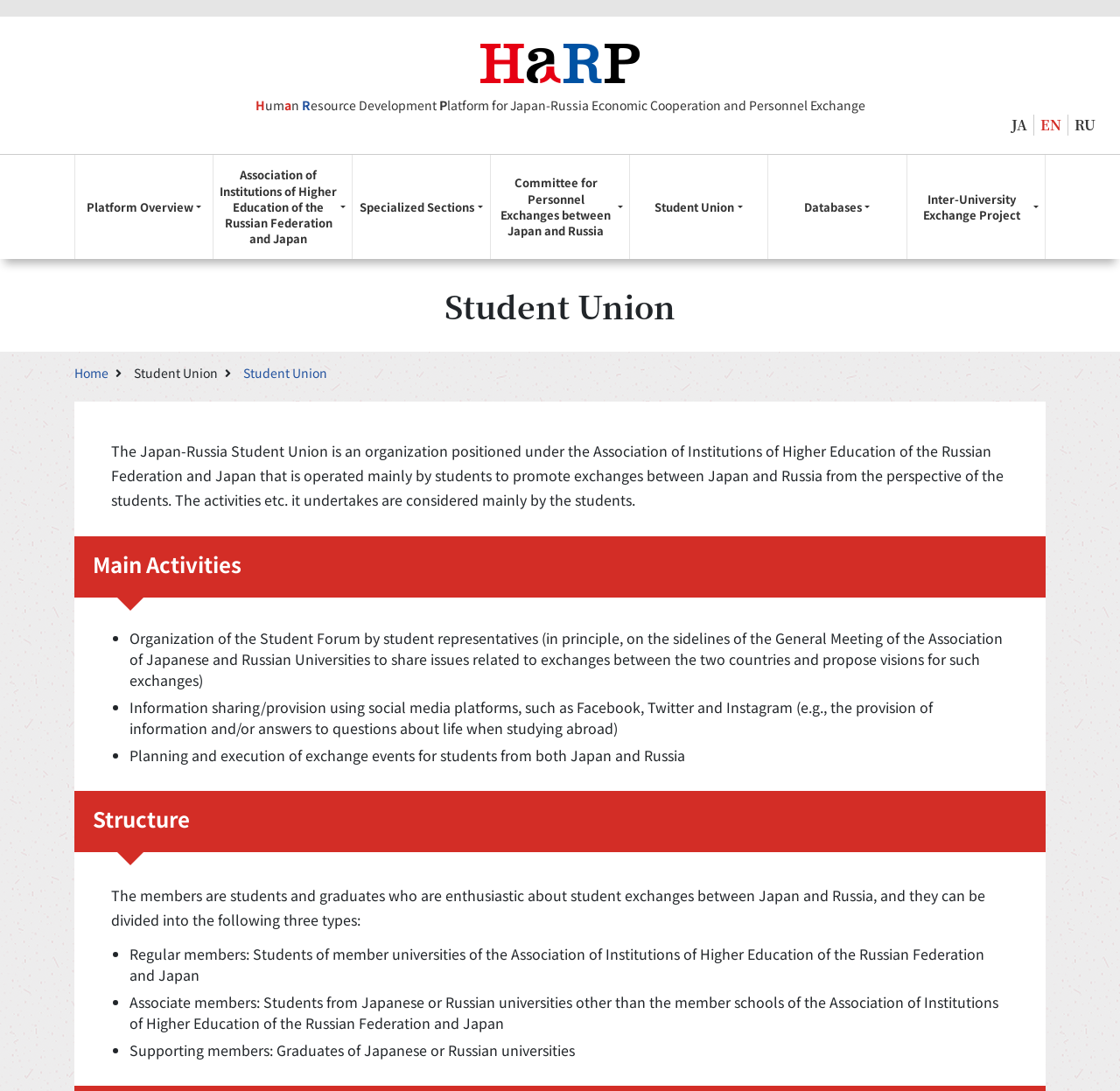Determine the bounding box for the described HTML element: "Inter-University Exchange Project". Ensure the coordinates are four float numbers between 0 and 1 in the format [left, top, right, bottom].

[0.81, 0.142, 0.933, 0.238]